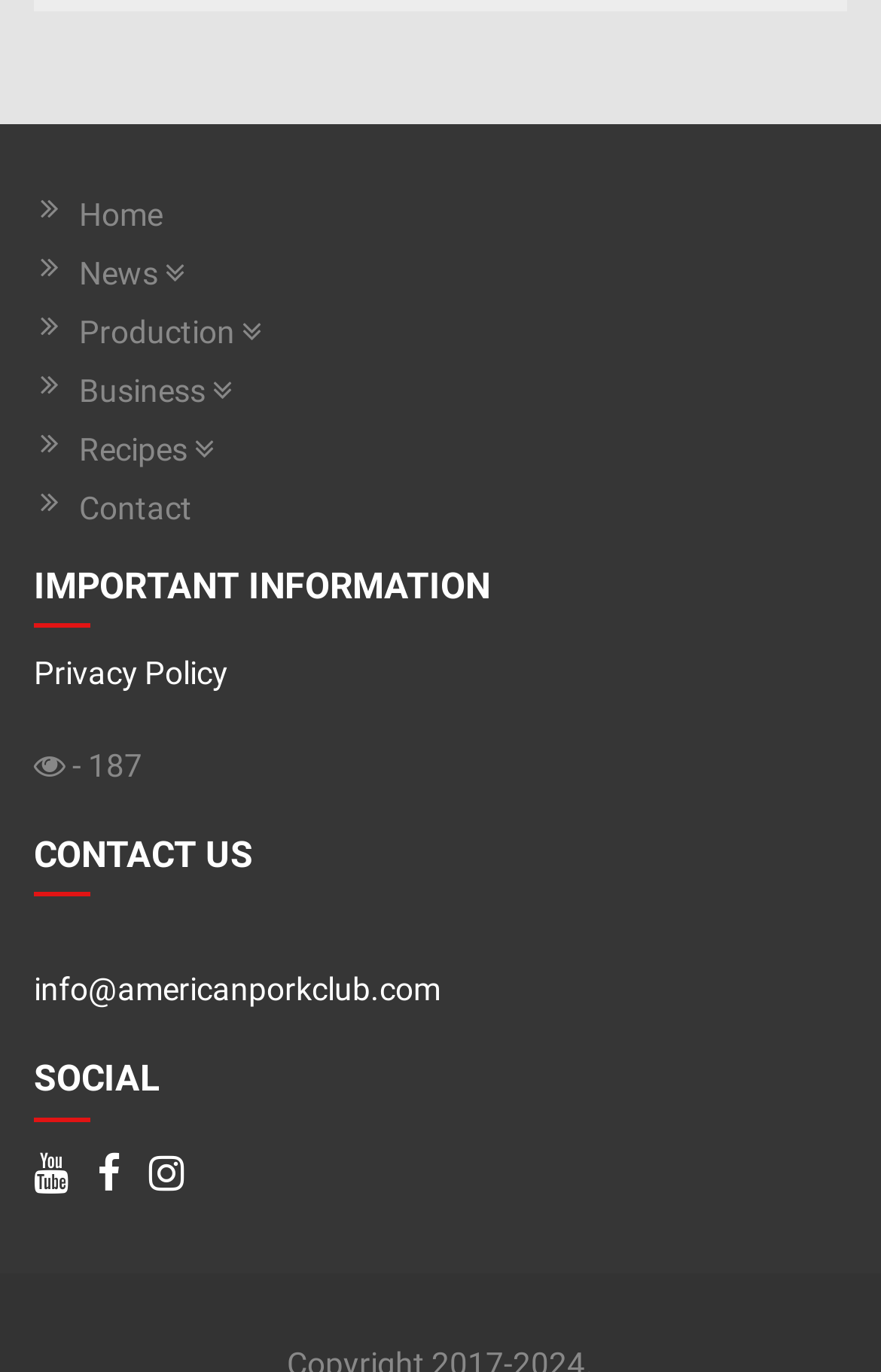Extract the bounding box coordinates for the HTML element that matches this description: "News". The coordinates should be four float numbers between 0 and 1, i.e., [left, top, right, bottom].

[0.09, 0.183, 0.962, 0.217]